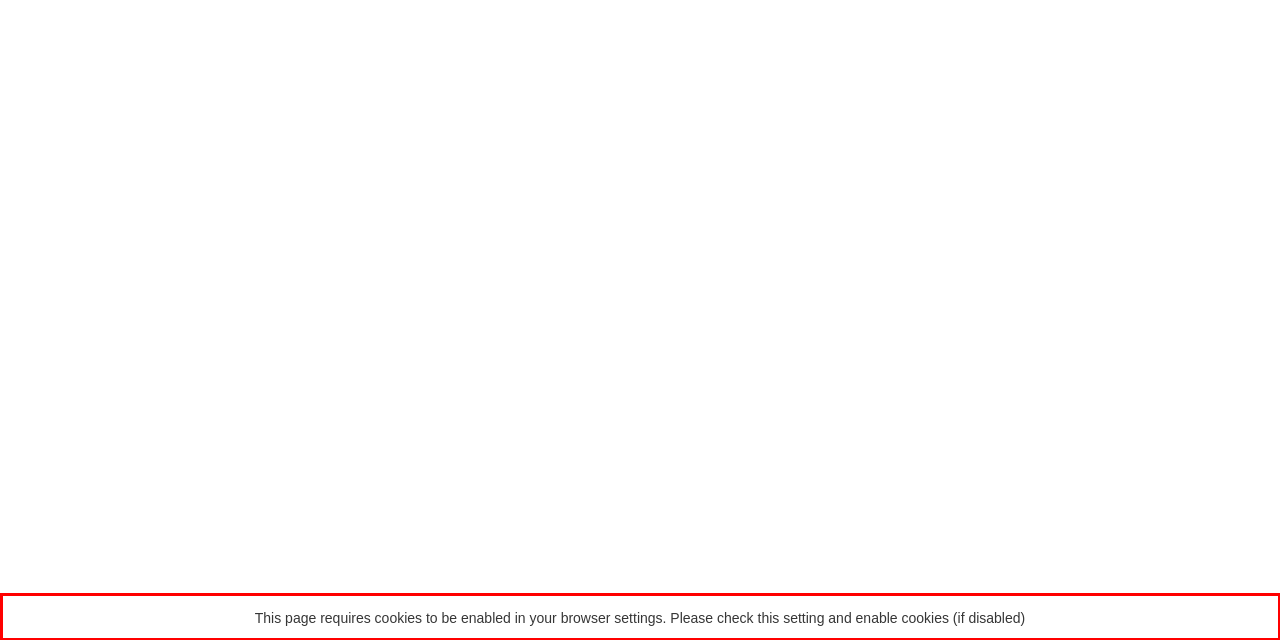Examine the webpage screenshot and use OCR to recognize and output the text within the red bounding box.

This page requires cookies to be enabled in your browser settings. Please check this setting and enable cookies (if disabled)